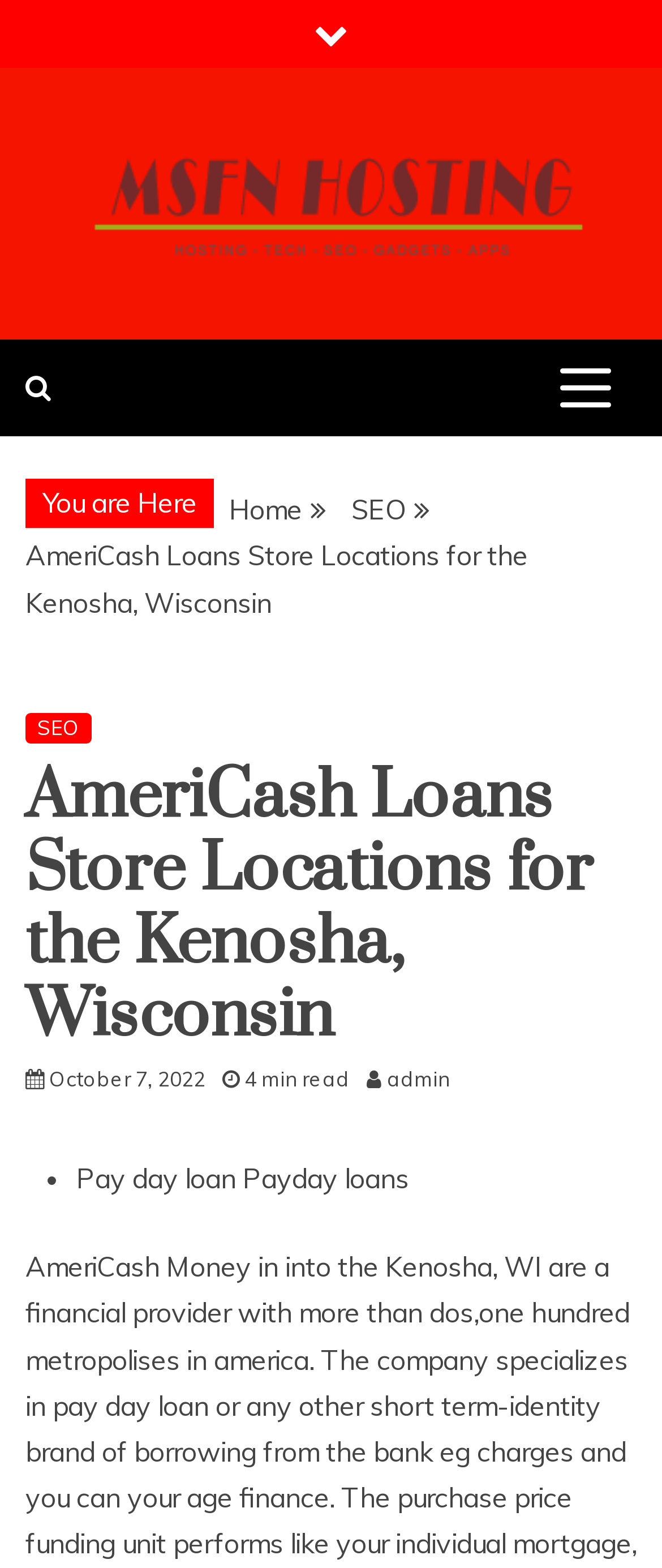Given the webpage screenshot, identify the bounding box of the UI element that matches this description: "MSFN Hosting".

[0.115, 0.181, 0.777, 0.234]